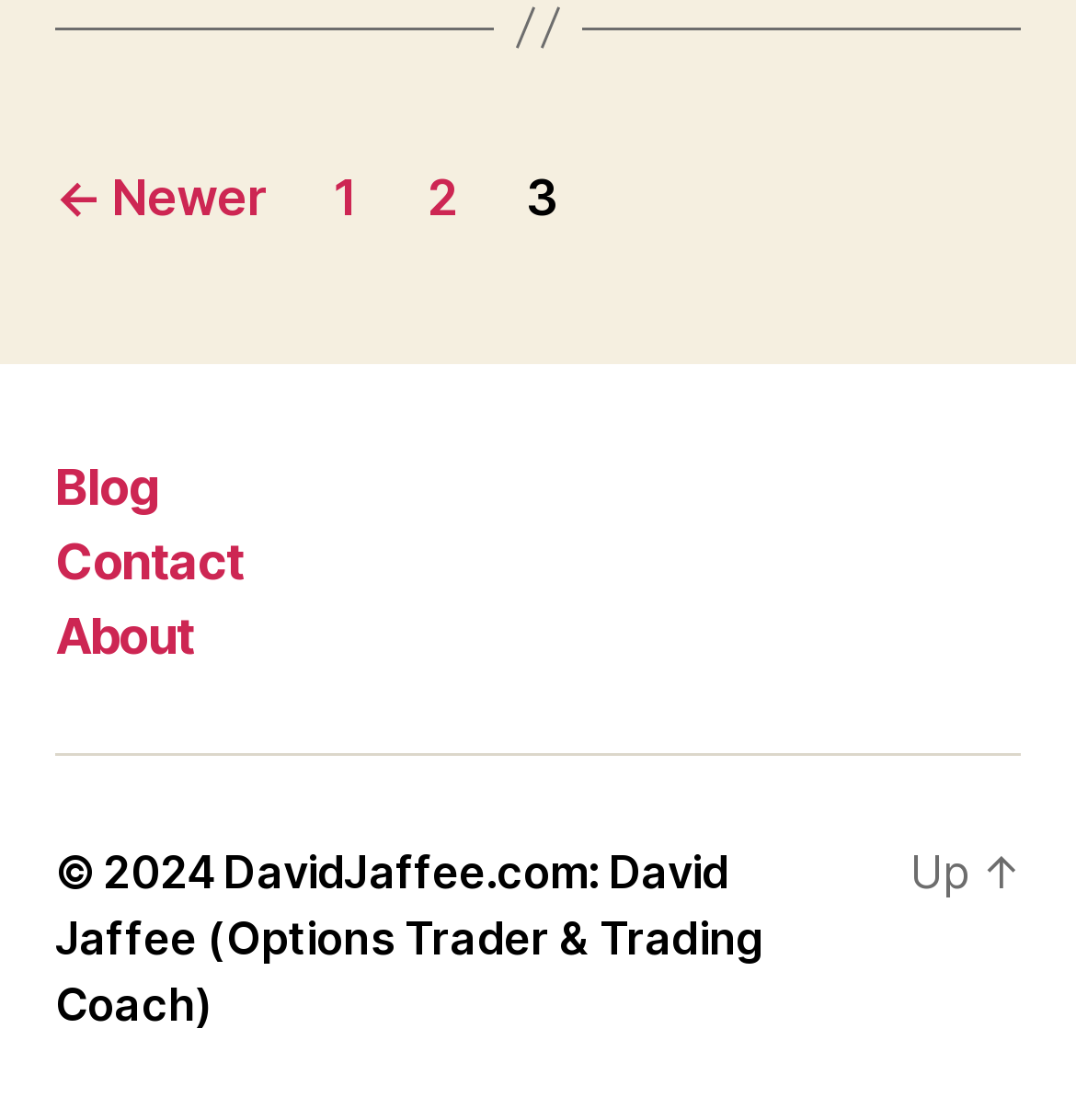Provide a one-word or brief phrase answer to the question:
How many page numbers are shown in the posts navigation?

3